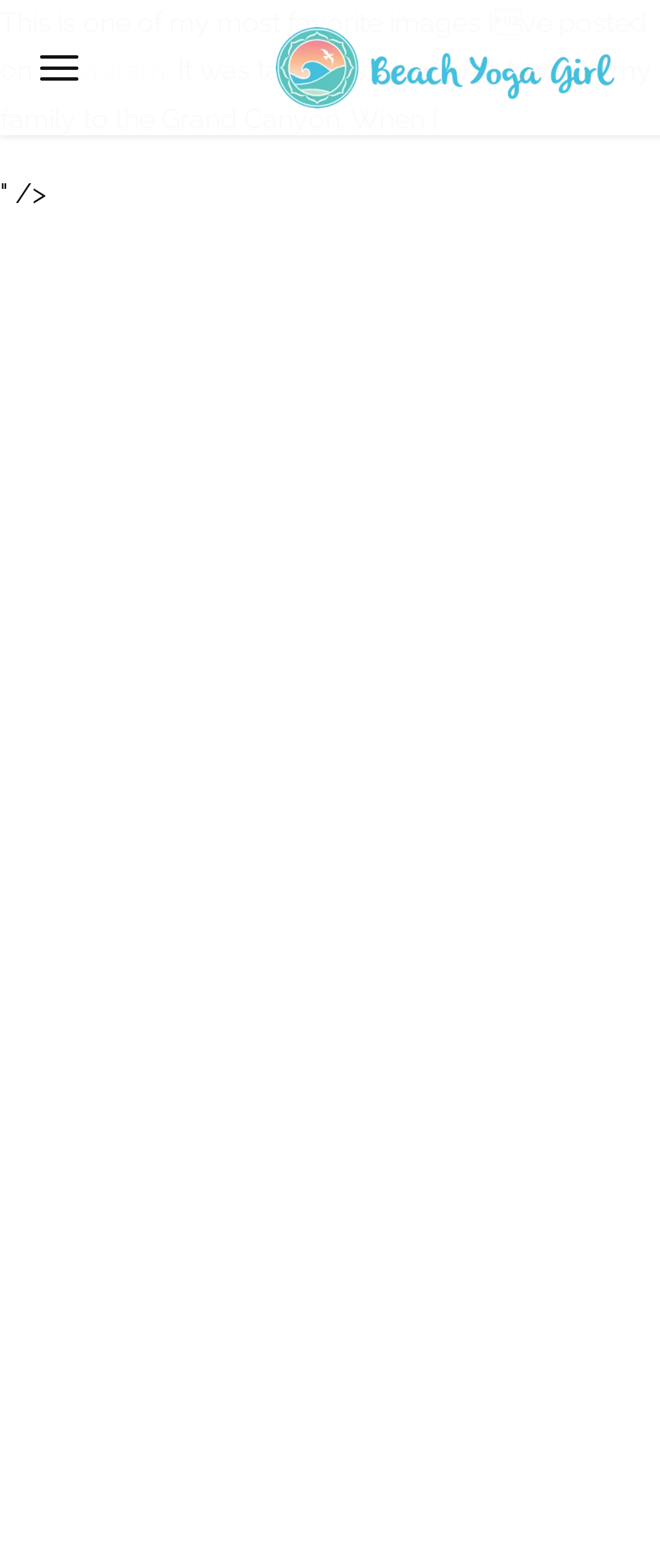Respond to the question with just a single word or phrase: 
What is the title of the blog post?

Handstands Can Change Your Life